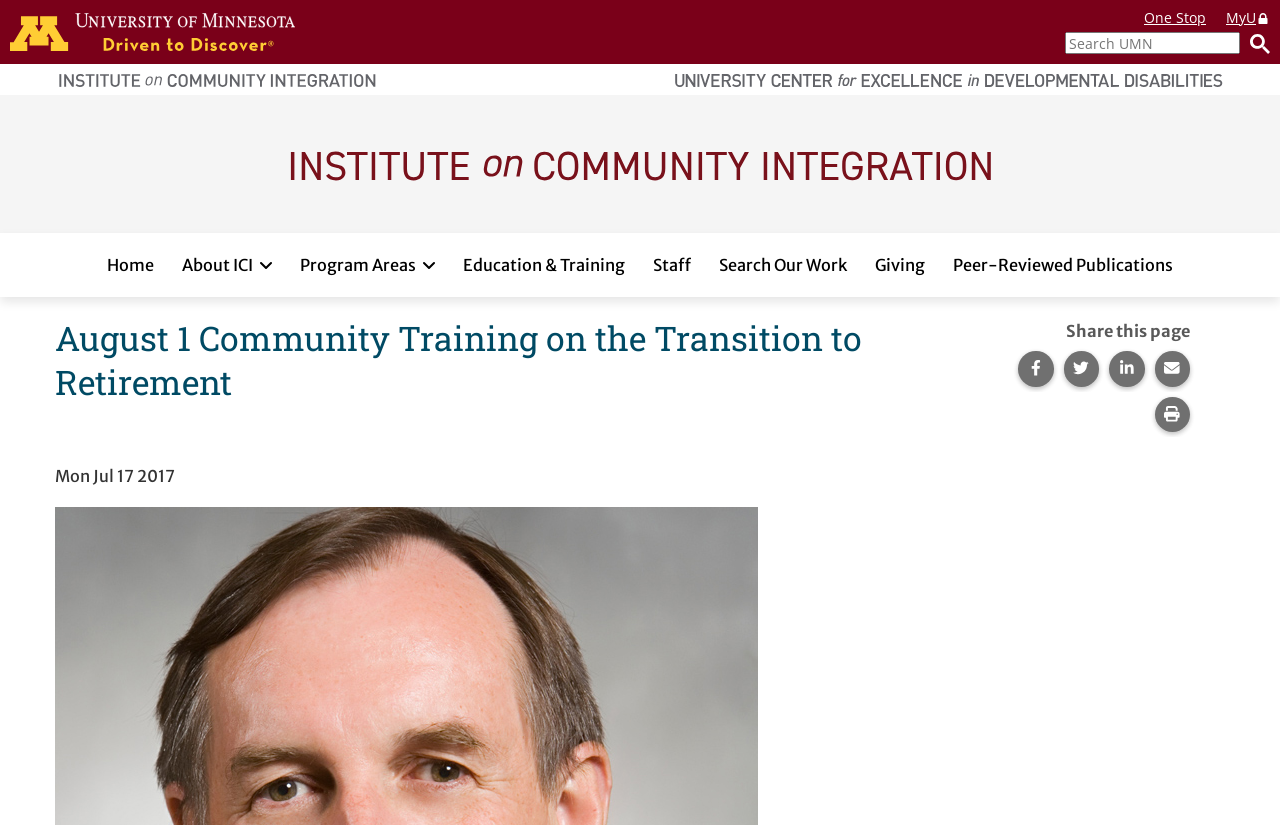What is the name of the institute?
Look at the image and respond to the question as thoroughly as possible.

I found the answer by looking at the top-center of the webpage, where there is a link with the text 'Institute on Community Integration' and an image with the same name. This suggests that the webpage is affiliated with the Institute on Community Integration.